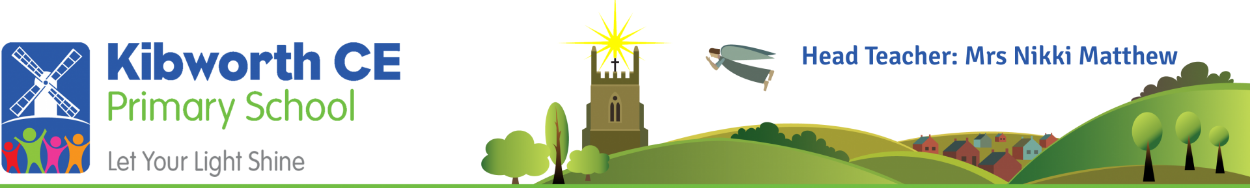What is the slogan of Kibworth CE Primary School?
Please answer the question with a detailed response using the information from the screenshot.

The slogan 'Let Your Light Shine' is featured in green below the school's name, emphasizing the school's mission to inspire and nurture students.